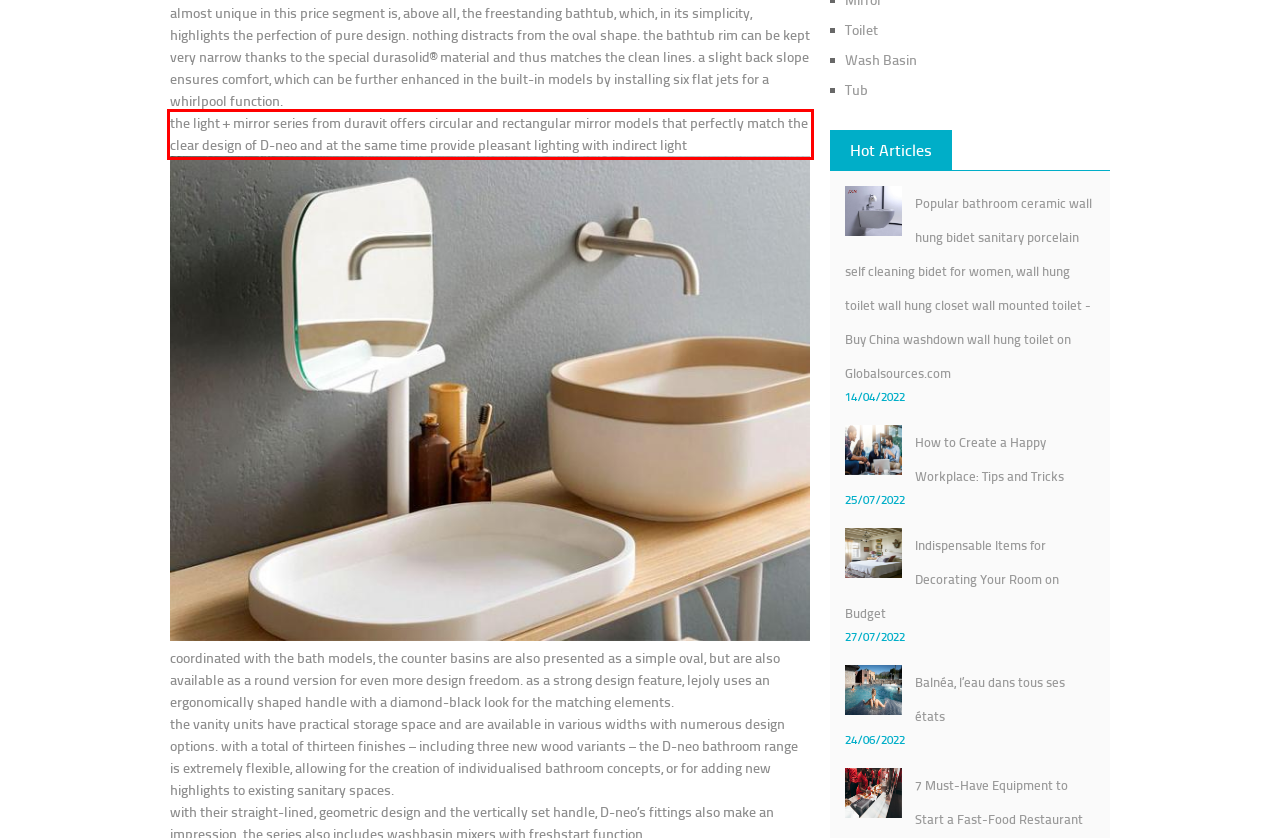Review the webpage screenshot provided, and perform OCR to extract the text from the red bounding box.

the light + mirror series from duravit offers circular and rectangular mirror models that perfectly match the clear design of D-neo and at the same time provide pleasant lighting with indirect light